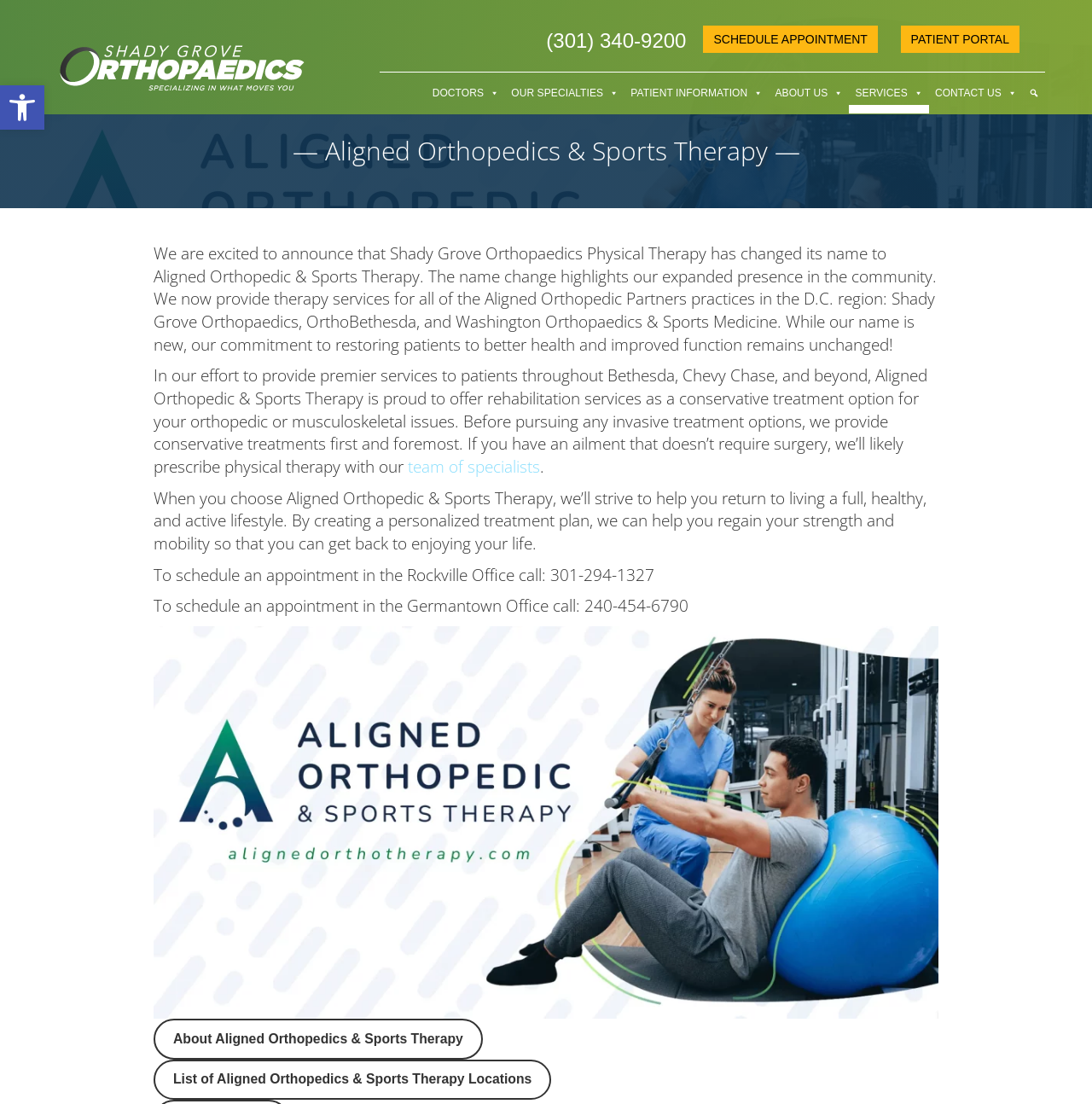Extract the main heading text from the webpage.

— Aligned Orthopedics & Sports Therapy —